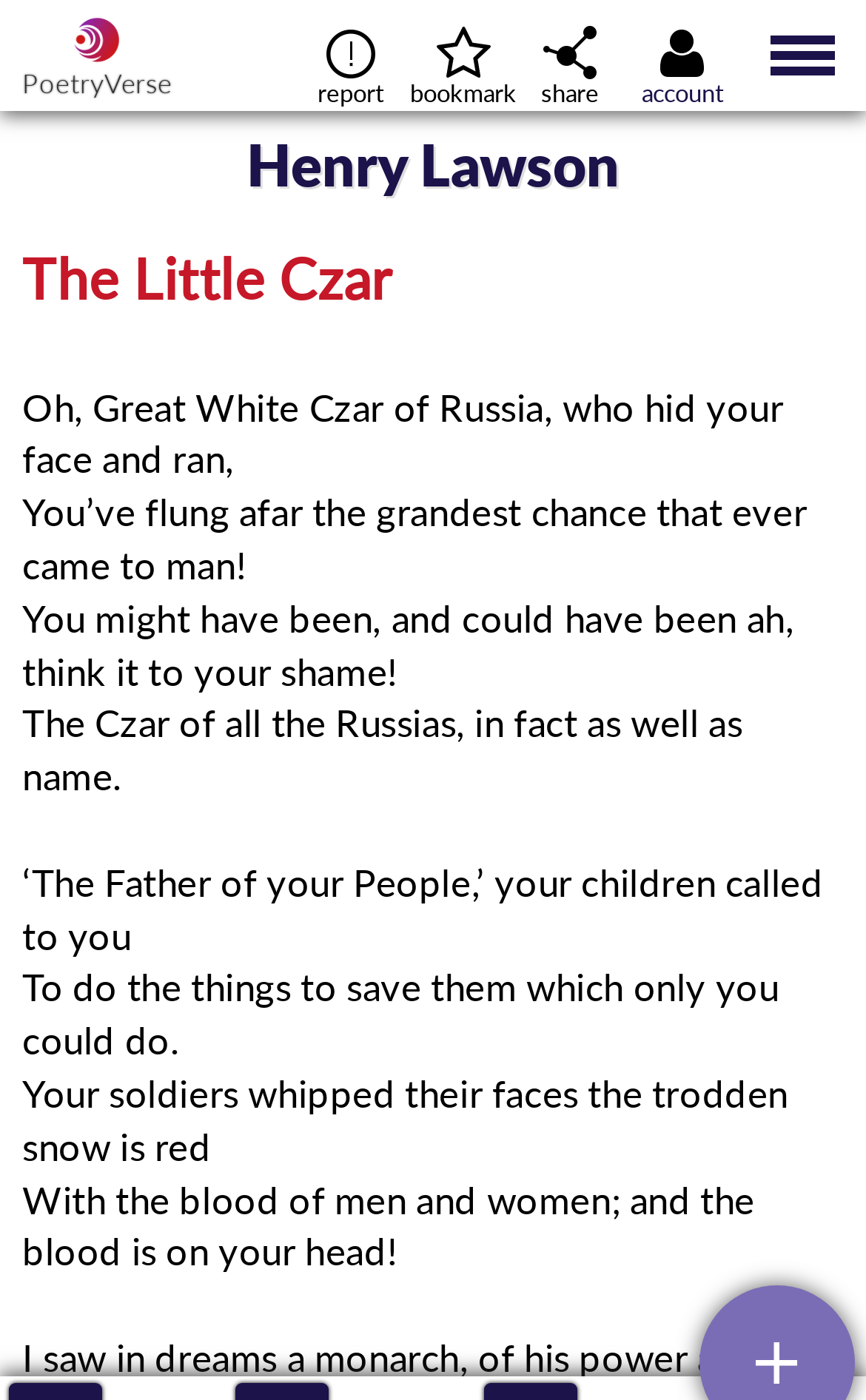How many buttons are in the top navigation bar?
Examine the screenshot and reply with a single word or phrase.

5